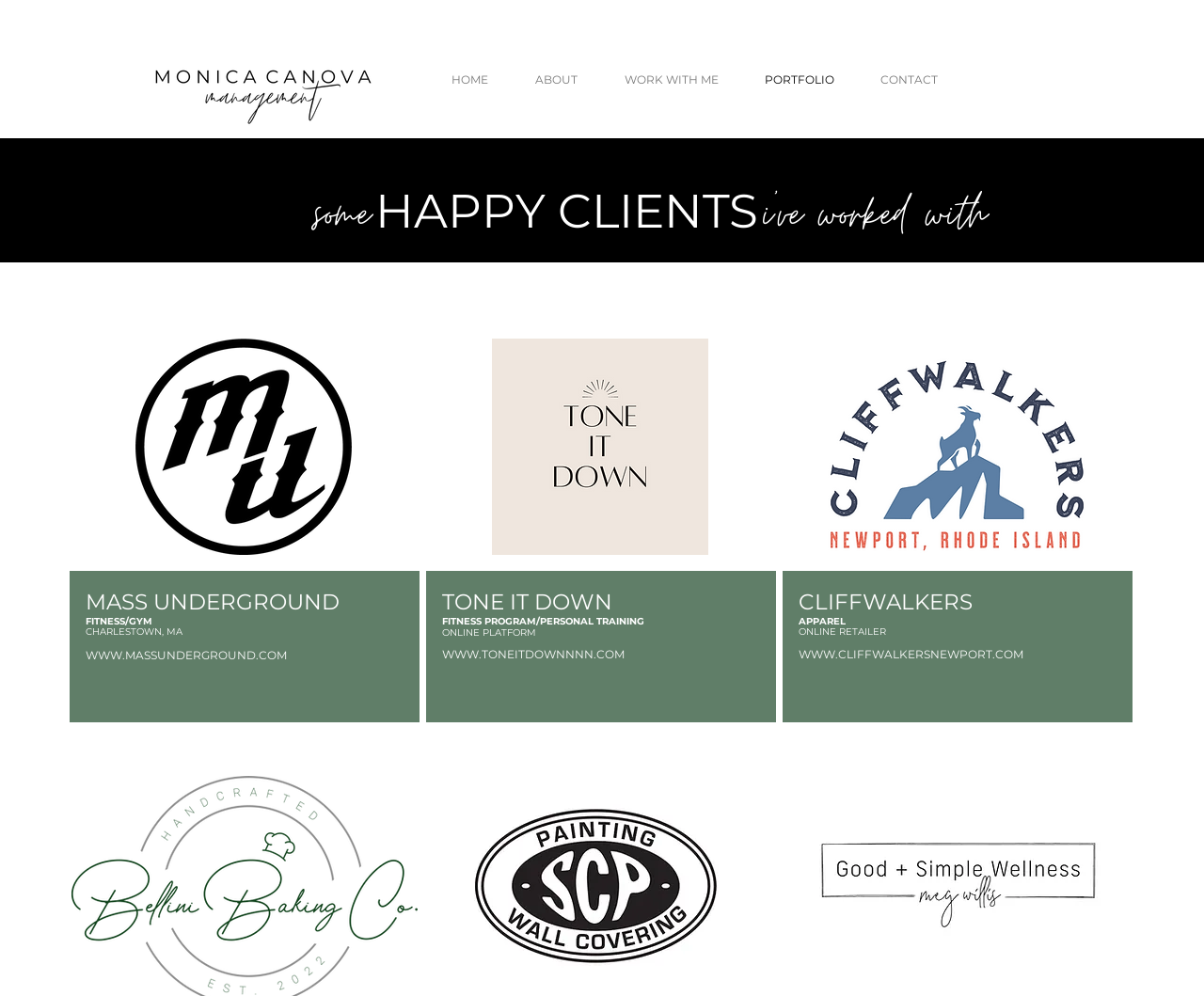Answer the question in a single word or phrase:
What is the logo image on the top left?

No Background Logo_Black.png